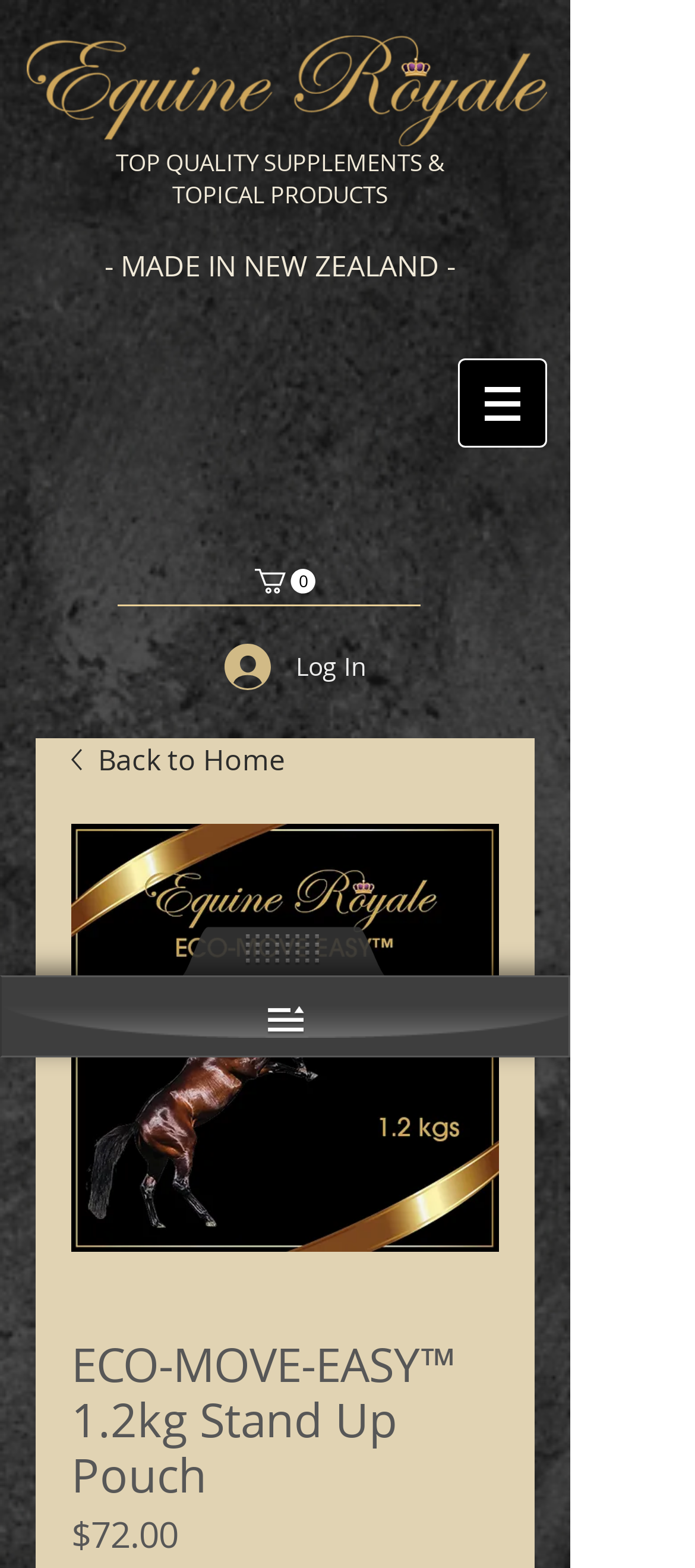Answer the following inquiry with a single word or phrase:
What is the name of the product on this page?

ECO-MOVE-EASY